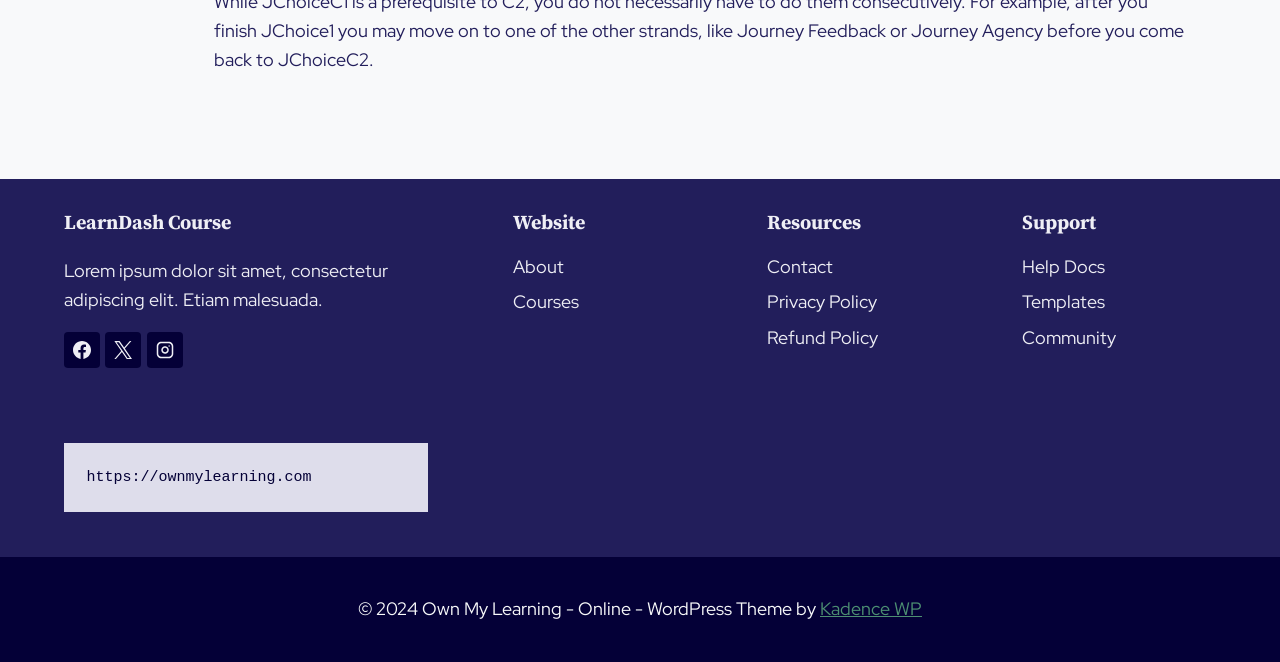Determine the bounding box coordinates of the area to click in order to meet this instruction: "Visit About page".

[0.401, 0.376, 0.552, 0.43]